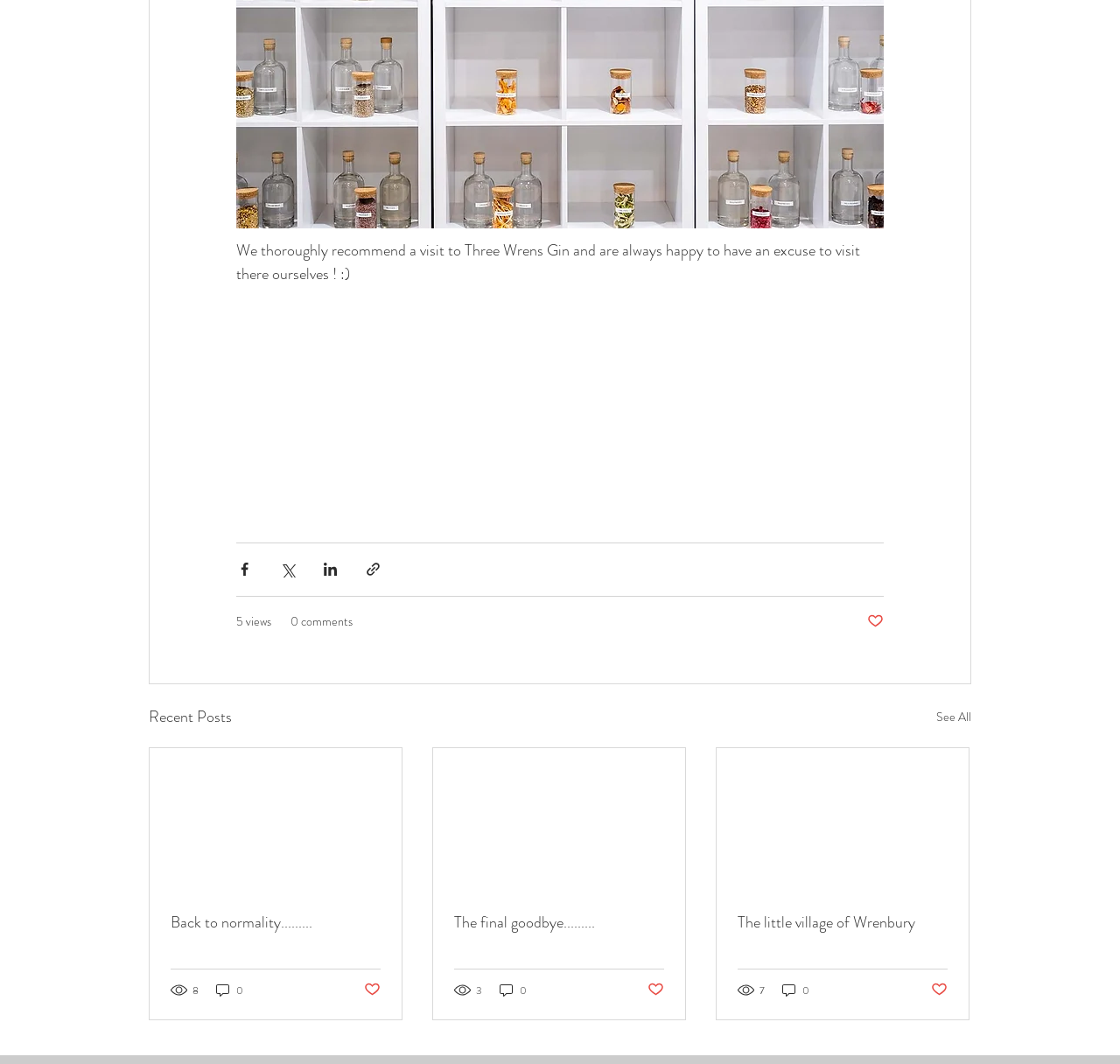What is the view count of the first article?
Please give a well-detailed answer to the question.

I looked at the first article element and found a generic element with the text '5 views', which indicates the view count of the article.